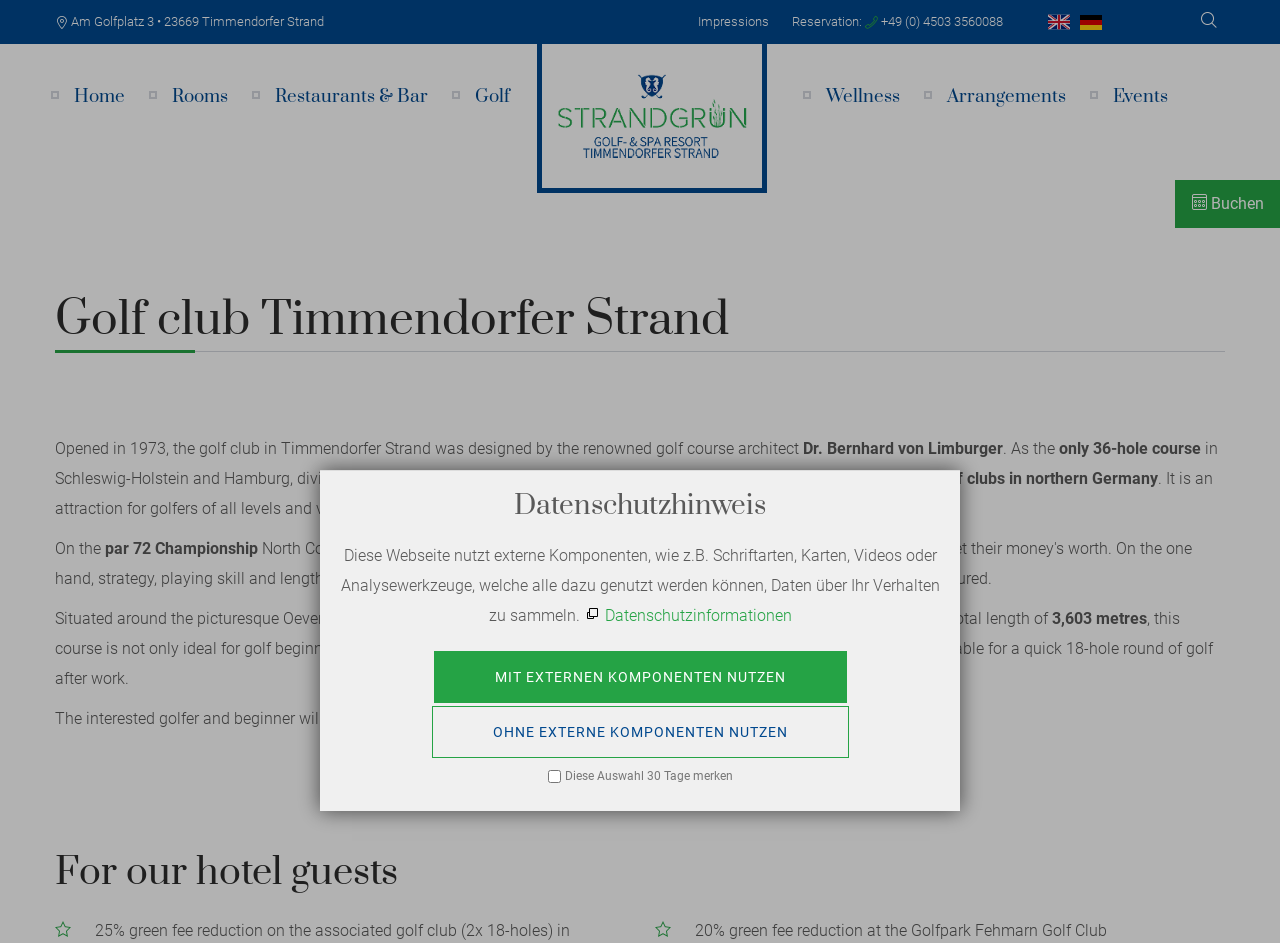Indicate the bounding box coordinates of the element that needs to be clicked to satisfy the following instruction: "View the 'Golf club Timmendorfer Strand' information". The coordinates should be four float numbers between 0 and 1, i.e., [left, top, right, bottom].

[0.043, 0.291, 0.957, 0.373]